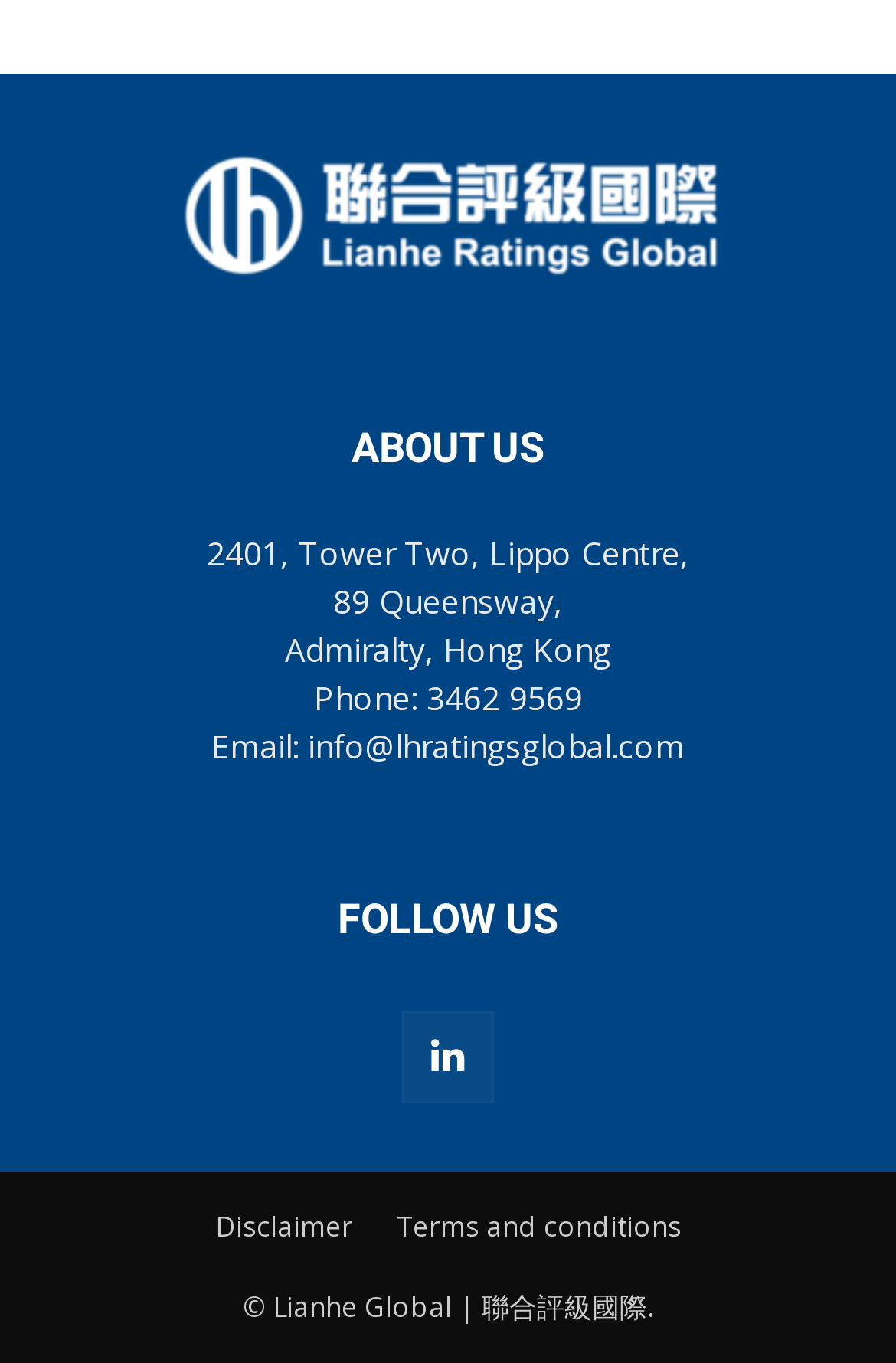Using the information from the screenshot, answer the following question thoroughly:
What is the copyright statement at the bottom of the page?

I found the copyright statement by looking at the bottom of the page, where the copyright information is typically located. The statement is '© Lianhe Global | 聯合評級國際'.